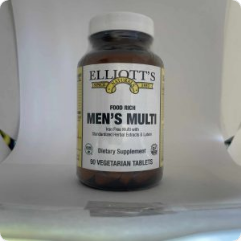Give an elaborate caption for the image.

The image features a bottle of Elliott's Food Rich Men's Multi dietary supplement. The product is presented in a sturdy, dark container with a white cap, emphasizing its vegetarian composition. Prominently displayed on the label are the words "MEN'S MULTI," clearly indicating the target demographic, along with "Food Rich," showcasing its nutritional value. The label also highlights that the bottle contains 90 vegetarian tablets, underlining its suitability for those following a vegetarian lifestyle. This supplement is designed to provide essential vitamins and minerals tailored for men, promoting overall health and well-being. The backdrop of the image features a neutral surface which enhances the visibility of the product, making it an appealing choice for potential buyers seeking nutritional support.